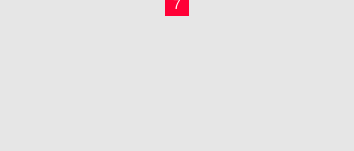Provide a comprehensive description of the image.

The image features a minimalist design with a bold red square prominently displaying the number "7" in white. This striking visual element stands out against a soft grey background, creating a clean and modern aesthetic. The use of color and simple shapes highlights the importance of the number, making it easily identifiable. This could represent a ranking, a score, or an important checkpoint, emphasizing clarity and directness in its design.